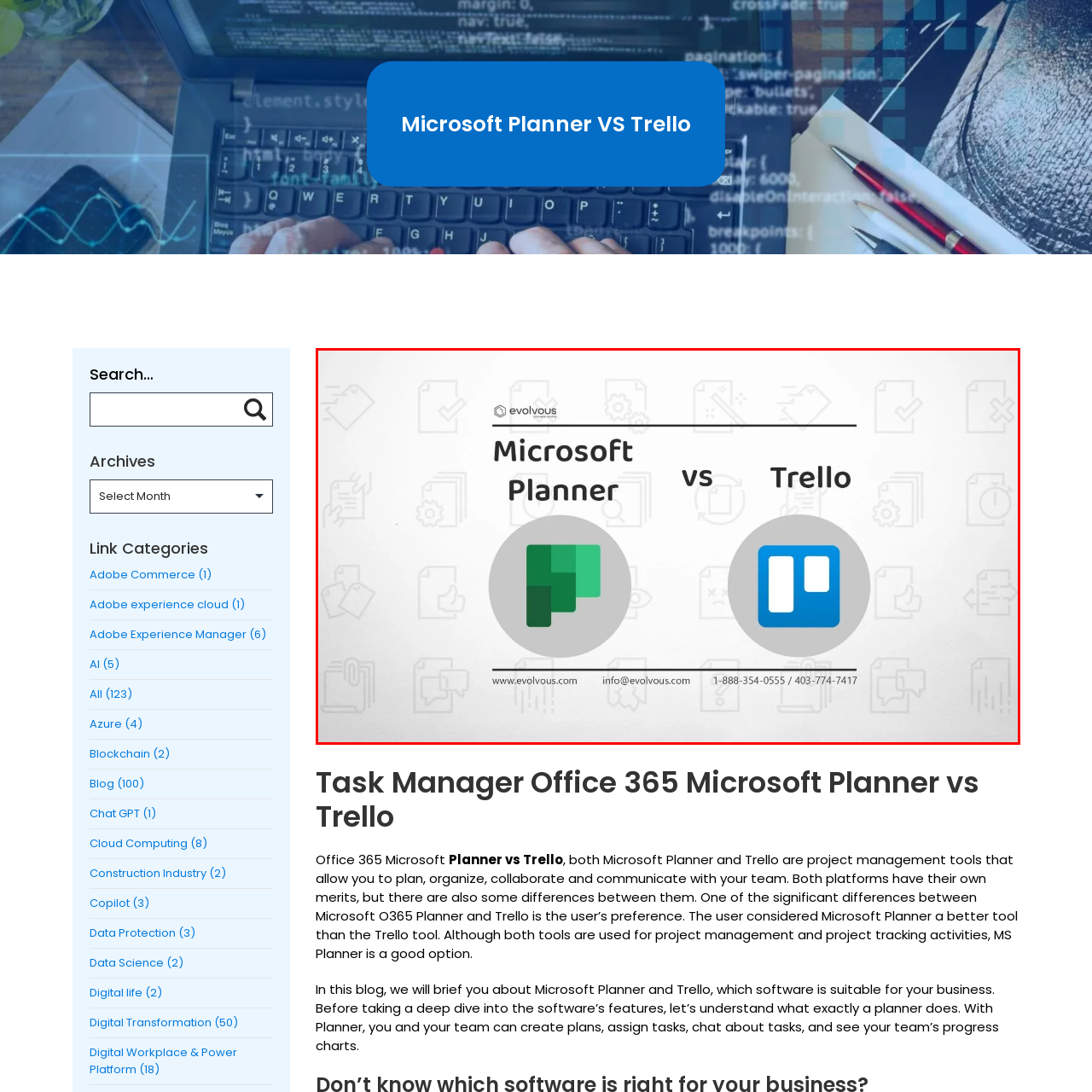Inspect the image surrounded by the red outline and respond to the question with a brief word or phrase:
What is the purpose of the visual representation?

to highlight distinctions and uses